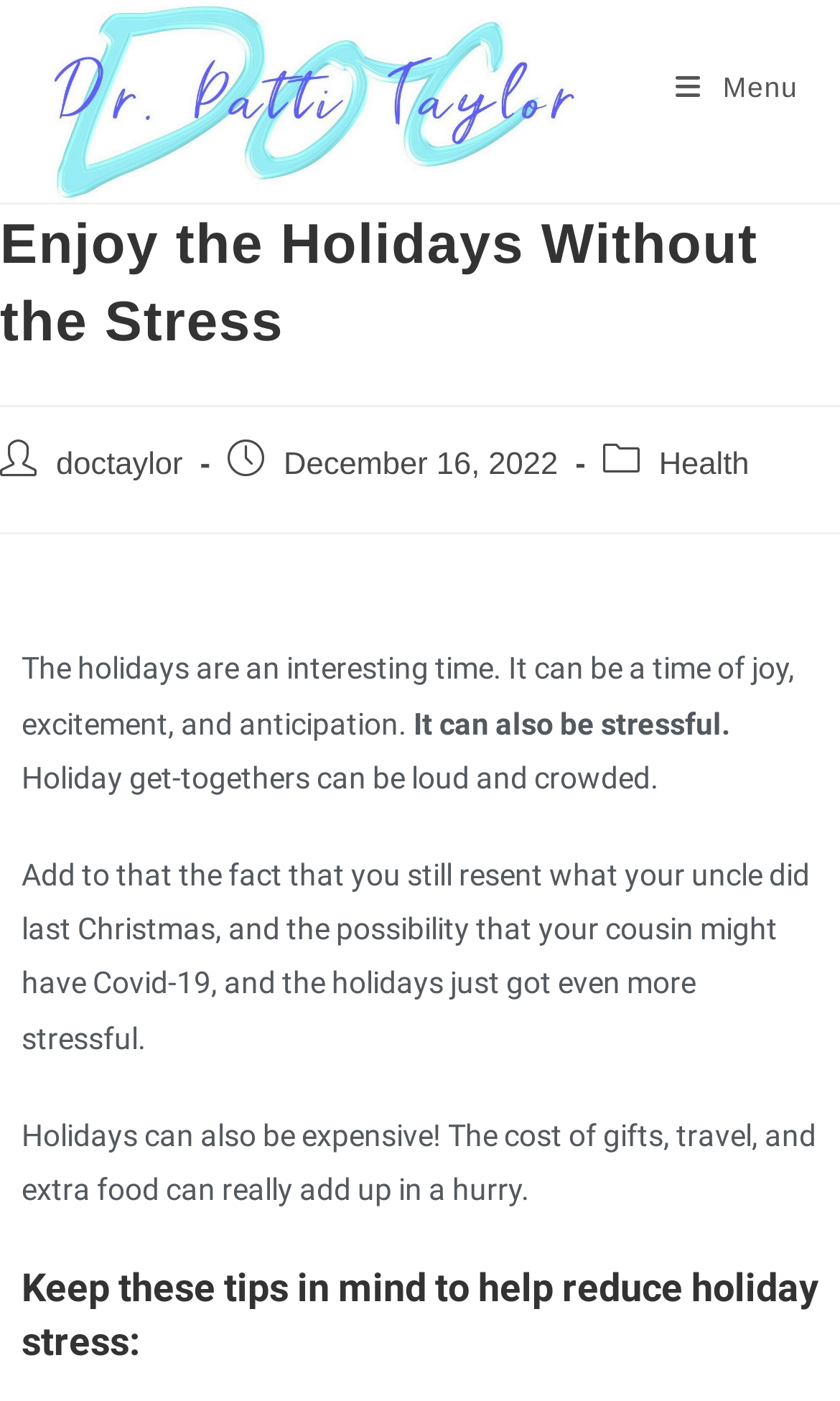Using the webpage screenshot, find the UI element described by alt="Dr. Patti Taylor". Provide the bounding box coordinates in the format (top-left x, top-left y, bottom-right x, bottom-right y), ensuring all values are floating point numbers between 0 and 1.

[0.05, 0.058, 0.691, 0.082]